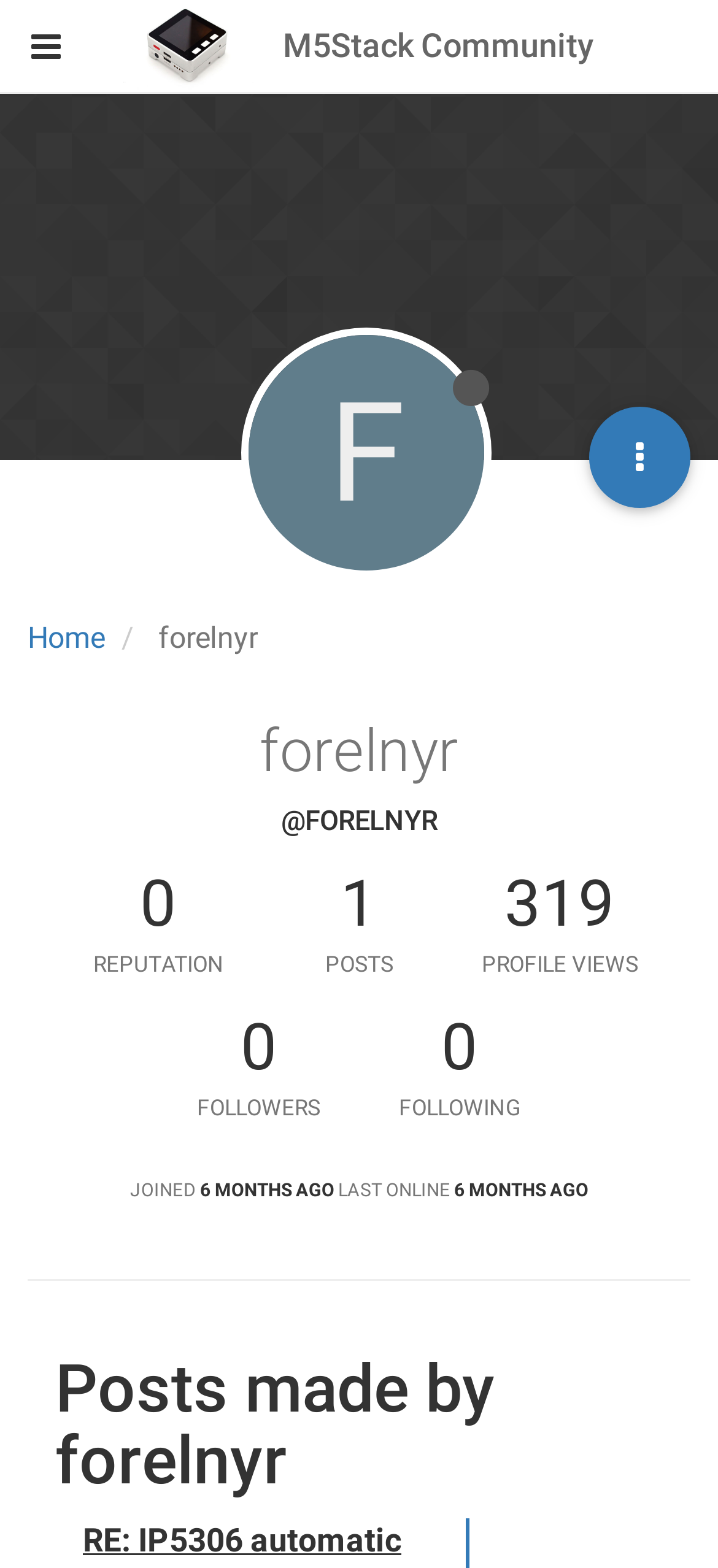What is the username of the profile?
Please answer the question with a single word or phrase, referencing the image.

forelnyr